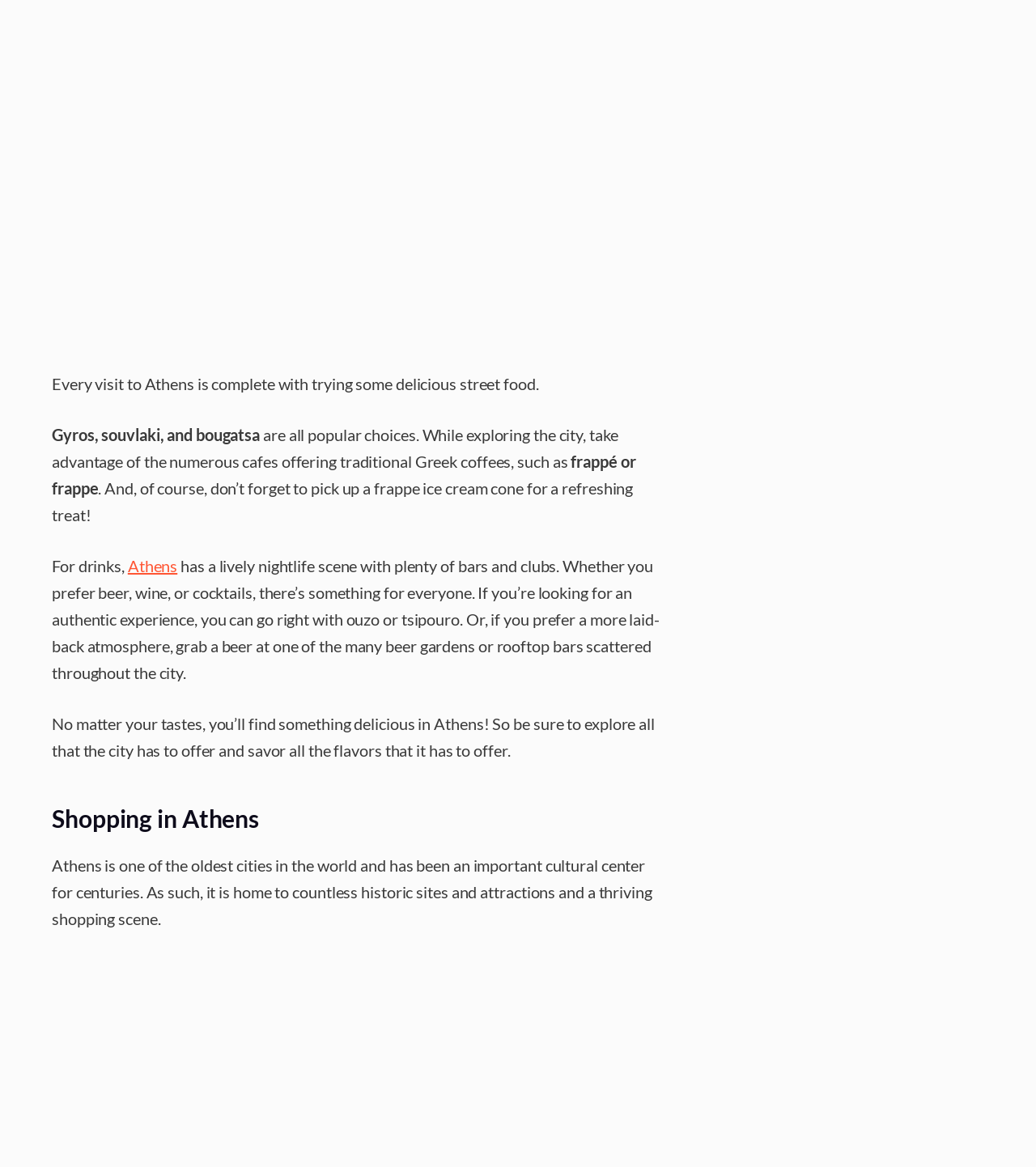What is a type of bar found in Athens?
Please provide a detailed answer to the question.

The text mentions 'beer gardens or rooftop bars scattered throughout the city.' This indicates that rooftop bars are a type of bar found in Athens.